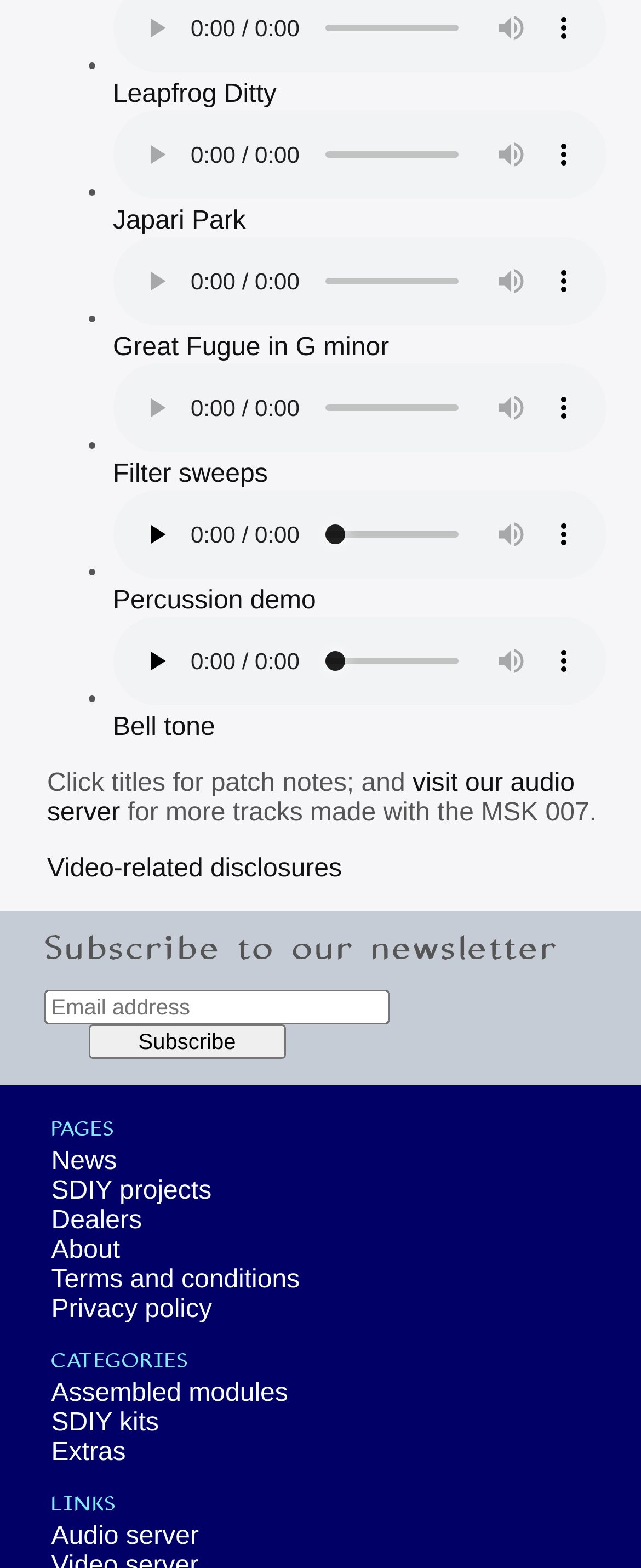How many audio tracks are listed?
Answer the question with a single word or phrase derived from the image.

7